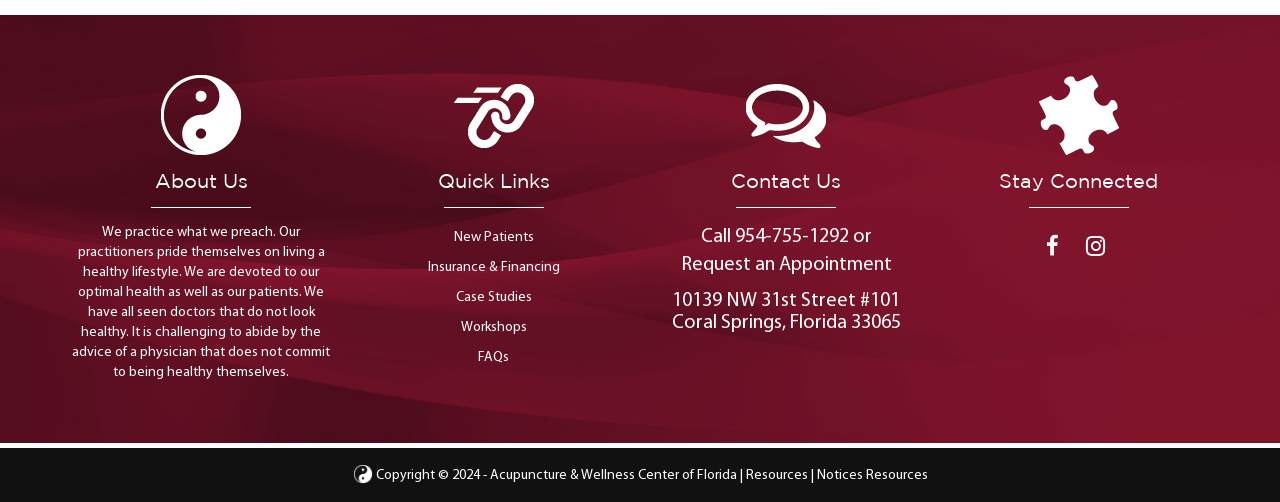Show the bounding box coordinates for the HTML element as described: "Request an Appointment".

[0.532, 0.509, 0.697, 0.548]